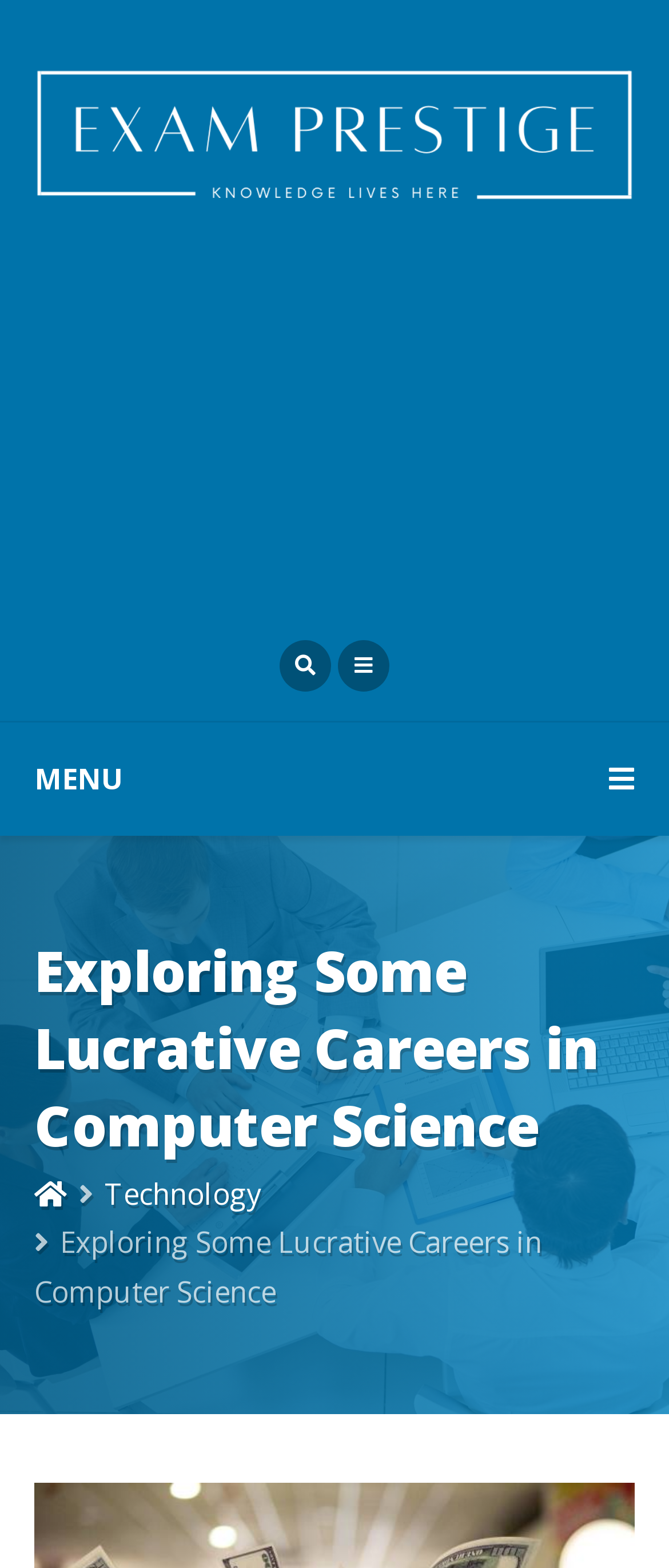Respond with a single word or phrase for the following question: 
How many links are there in the top navigation bar?

3